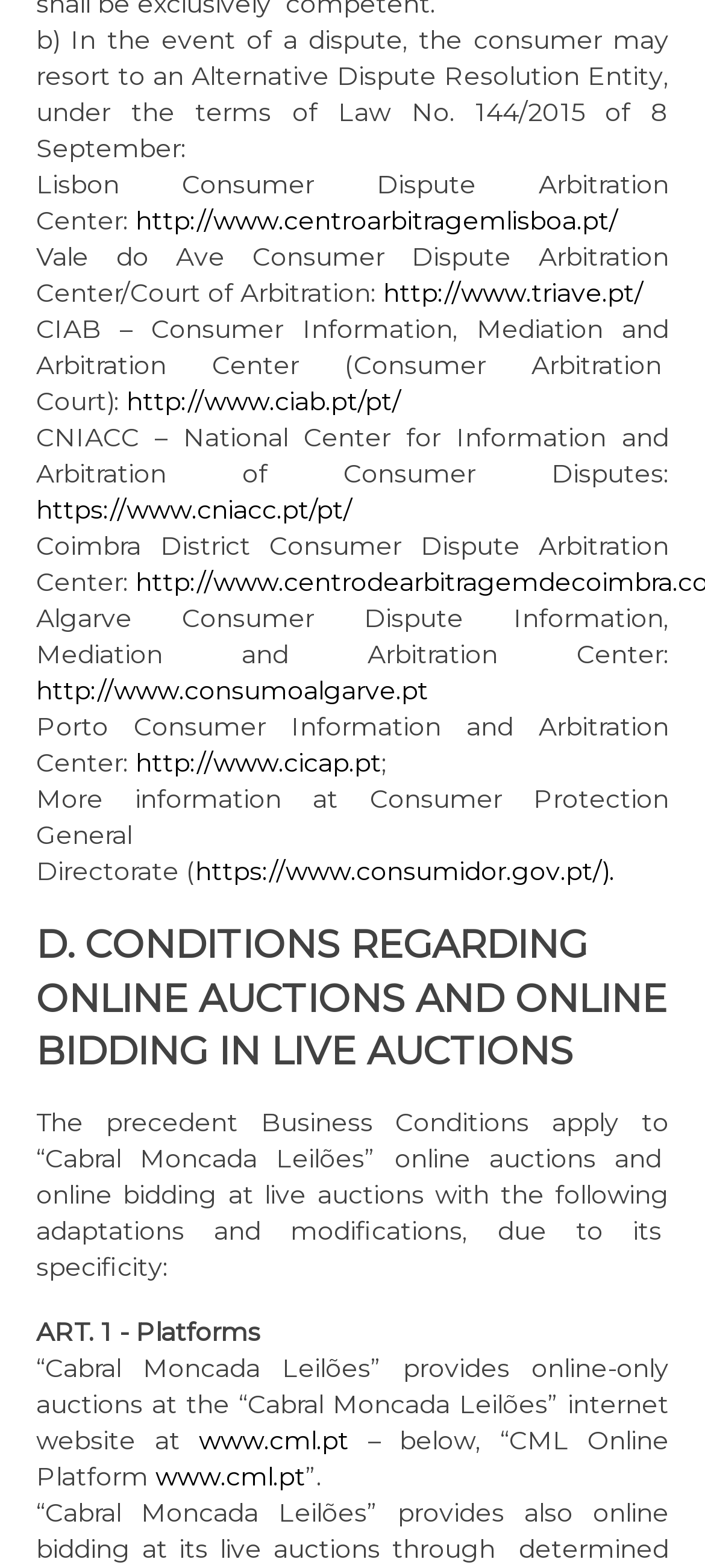How many consumer dispute arbitration centers are listed?
Kindly give a detailed and elaborate answer to the question.

By carefully examining the webpage, I found six consumer dispute arbitration centers listed, namely Lisbon Consumer Dispute Arbitration Center, Vale do Ave Consumer Dispute Arbitration Center/Court of Arbitration, CIAB – Consumer Information, Mediation and Arbitration Center (Consumer Arbitration Court), CNIACC – National Center for Information and Arbitration of Consumer Disputes, Coimbra District Consumer Dispute Arbitration Center, and Algarve Consumer Dispute Information, Mediation and Arbitration Center.